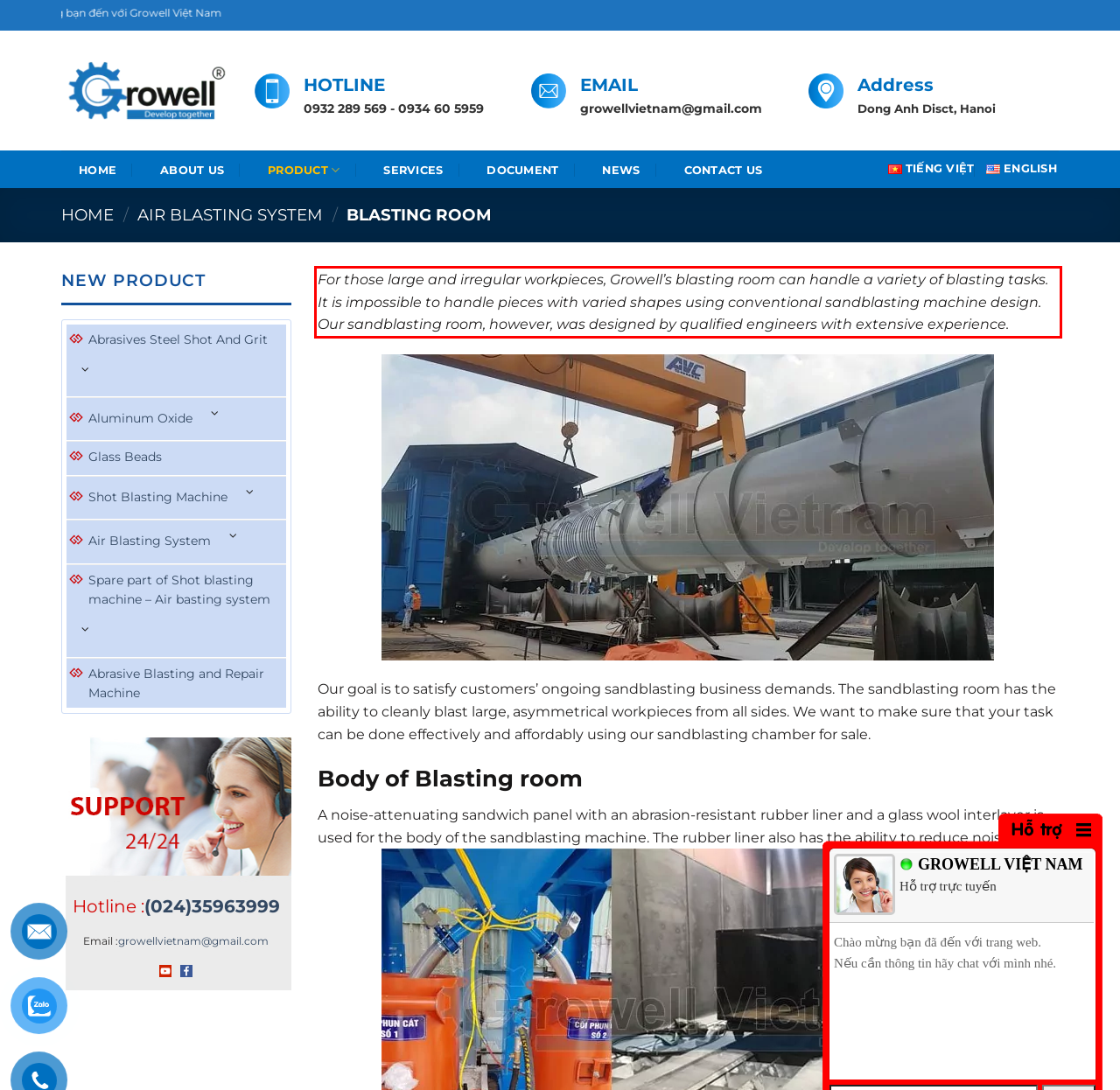Within the screenshot of a webpage, identify the red bounding box and perform OCR to capture the text content it contains.

For those large and irregular workpieces, Growell’s blasting room can handle a variety of blasting tasks. It is impossible to handle pieces with varied shapes using conventional sandblasting machine design. Our sandblasting room, however, was designed by qualified engineers with extensive experience.